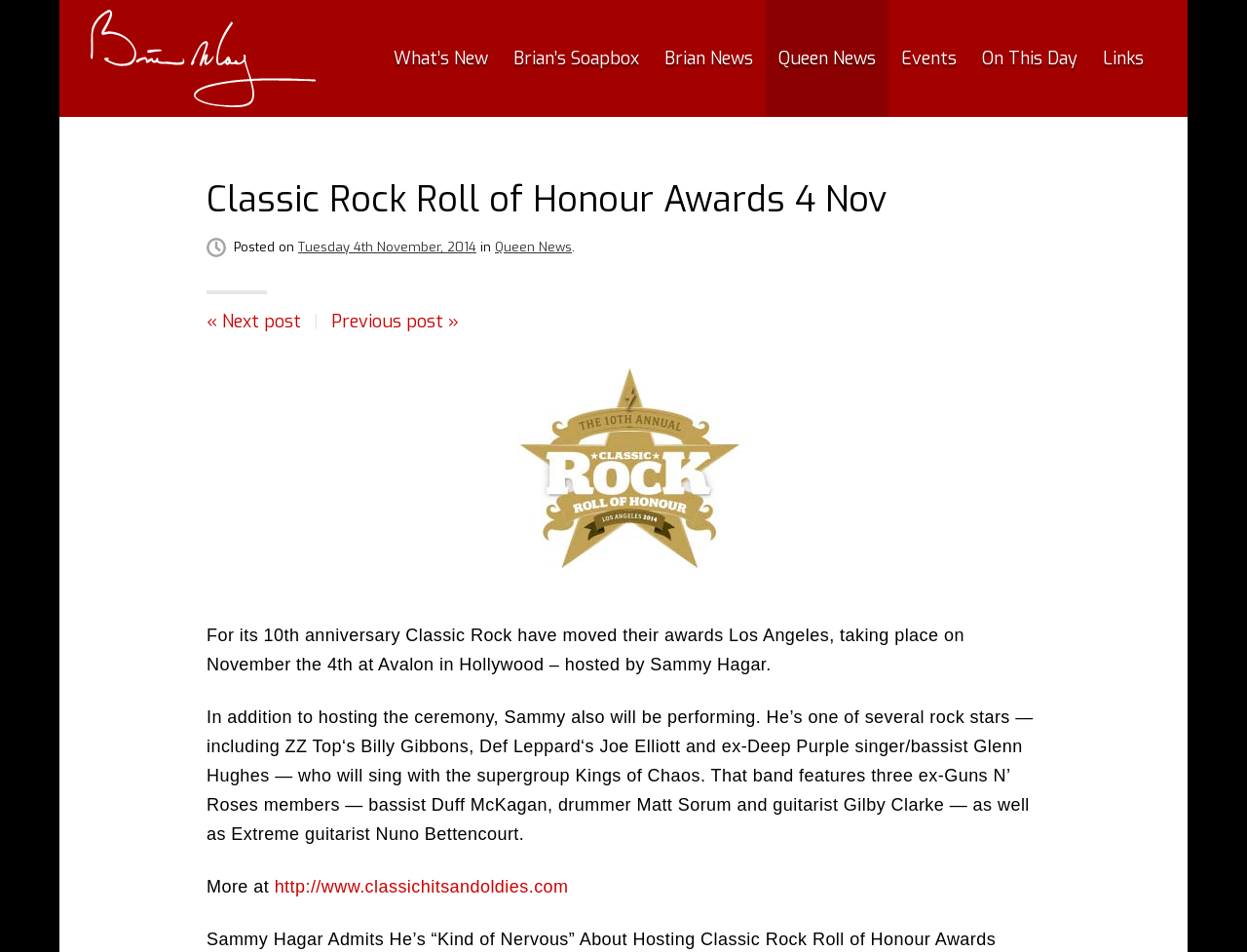Identify the bounding box for the UI element specified in this description: "Tuesday 4th November, 2014". The coordinates must be four float numbers between 0 and 1, formatted as [left, top, right, bottom].

[0.239, 0.251, 0.382, 0.268]